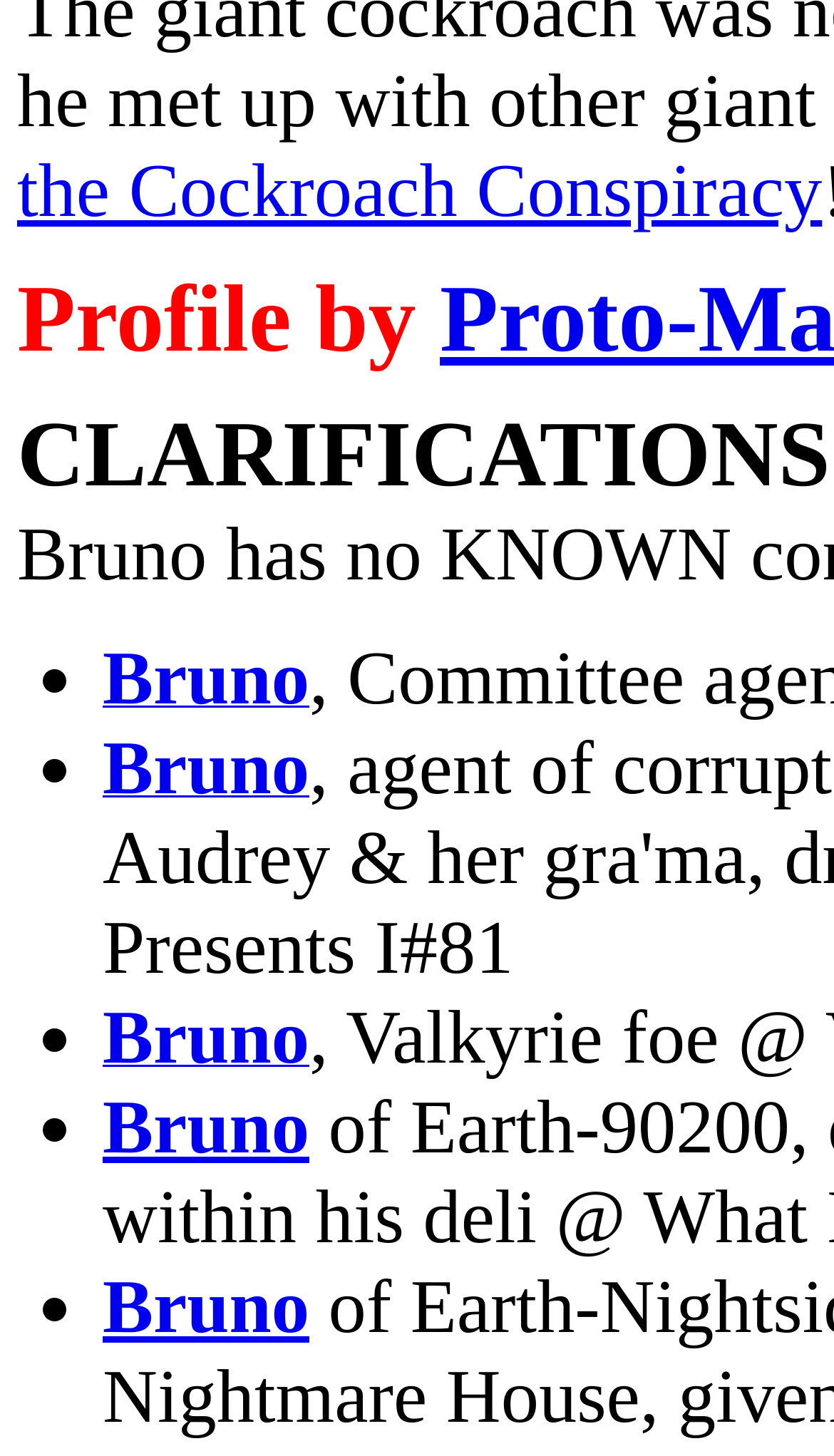Respond to the question below with a single word or phrase:
How many links to Bruno are there?

4